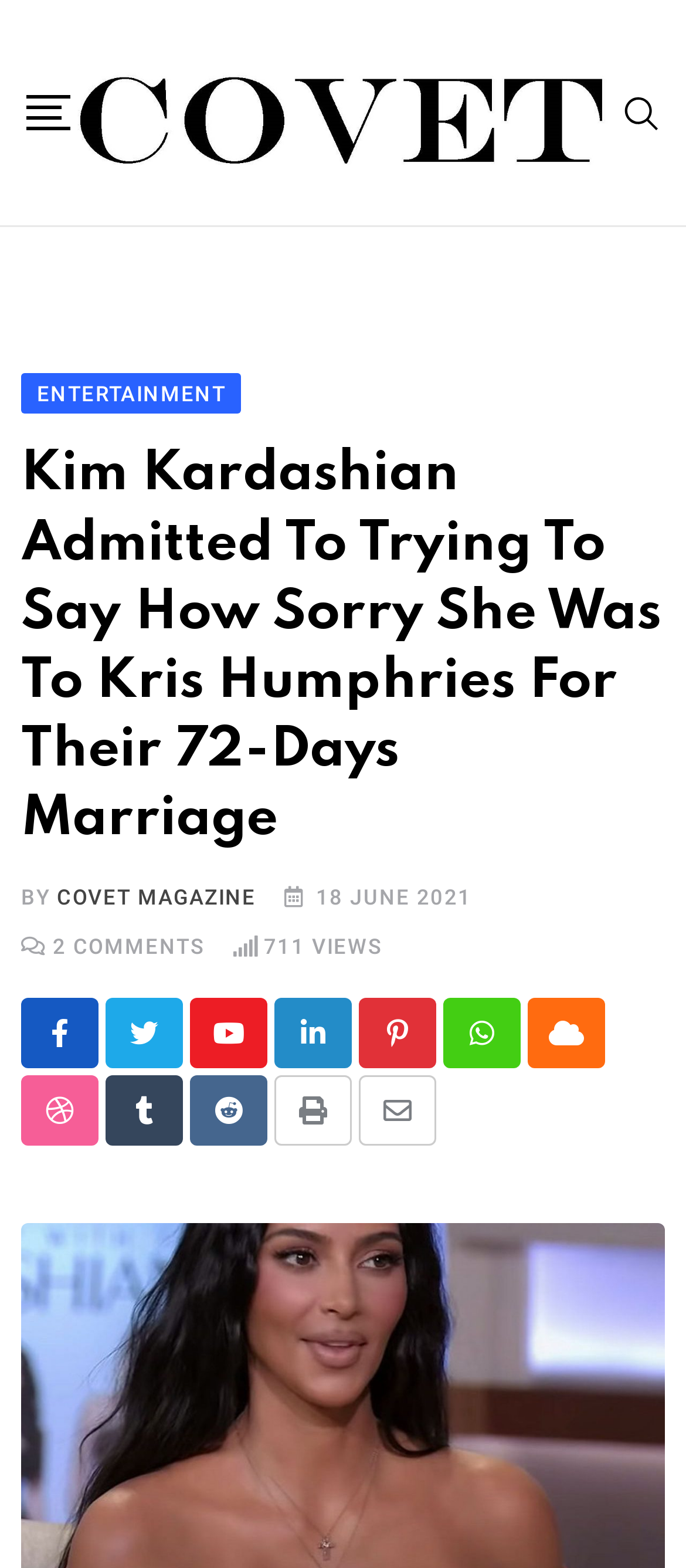What is the publication date of this article? Based on the image, give a response in one word or a short phrase.

18 JUNE 2021